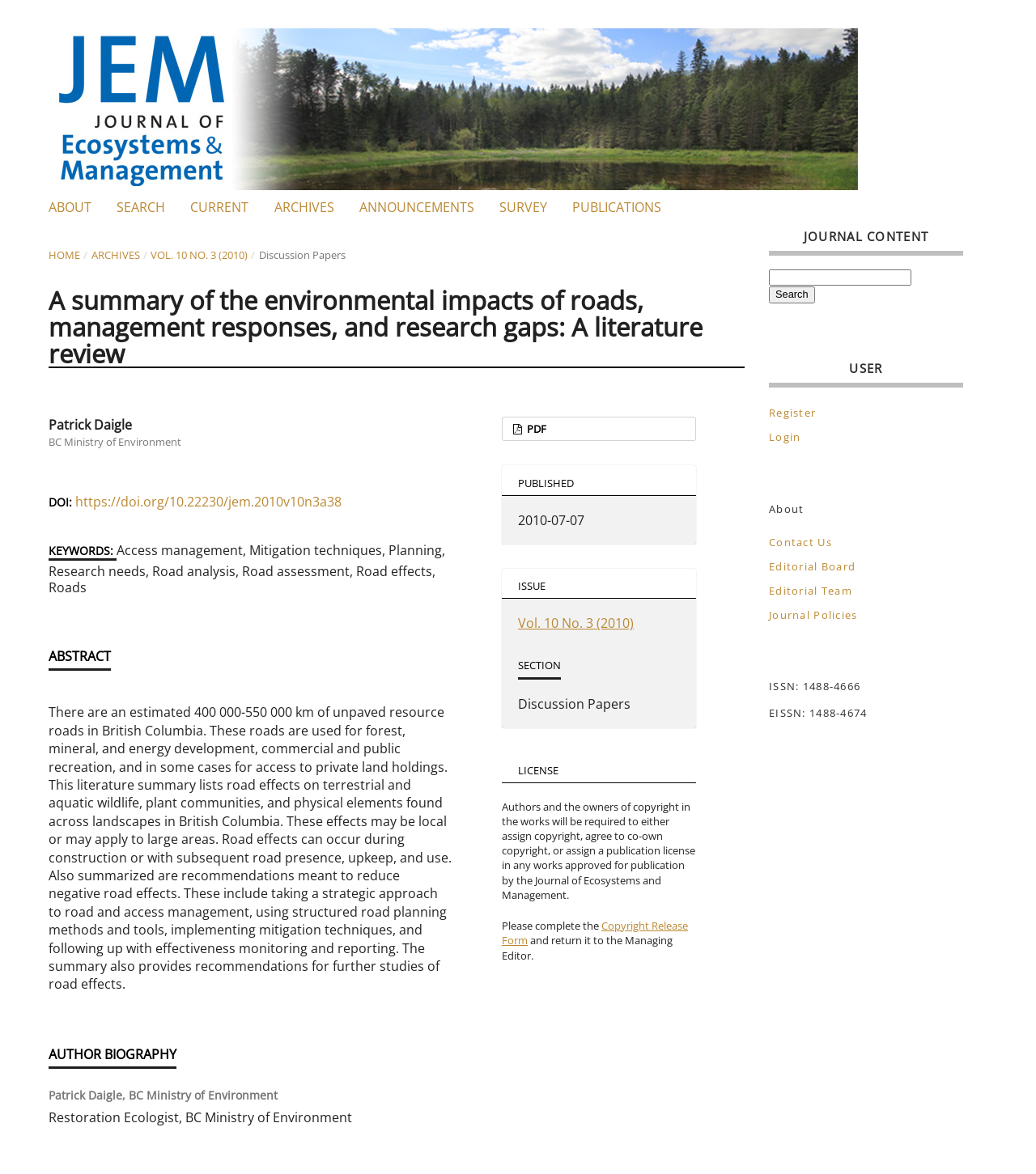Can you find and provide the title of the webpage?

A summary of the environmental impacts of roads, management responses, and research gaps: A literature review